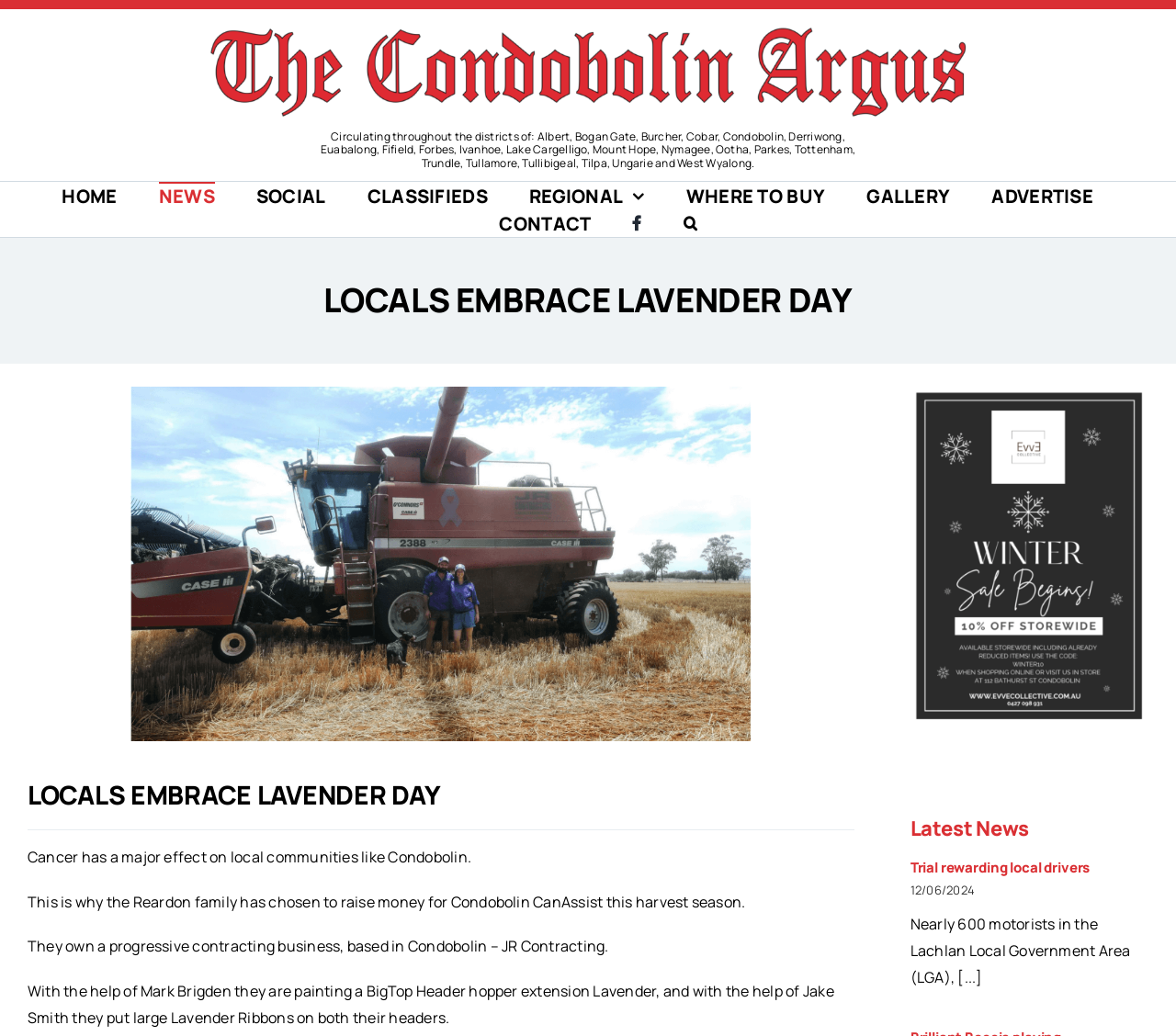Provide an in-depth caption for the contents of the webpage.

The webpage appears to be a news article from the Condobolin Argus, a local newspaper. At the top left corner, there is a logo of the Condobolin Argus, accompanied by a navigation menu with links to various sections such as HOME, NEWS, SOCIAL, and more. Below the navigation menu, there is a static text describing the circulation areas of the newspaper.

The main content of the webpage is divided into two sections. On the left side, there is a heading "LOCALS EMBRACE LAVENDER DAY" followed by a series of paragraphs describing a local family's effort to raise money for Condobolin CanAssist. The text explains that the Reardon family, who own a contracting business, are painting a hopper extension lavender and adding lavender ribbons to their headers to support the cause.

On the right side, there is a section titled "Latest News" with a single article displayed. The article has a heading "Trial rewarding local drivers" and includes a link to the full article, a publication date, and a brief summary of the article.

There are no images on the page, but there is a search button at the top right corner. Overall, the webpage has a simple and clean layout, with a focus on presenting news articles and information to its readers.